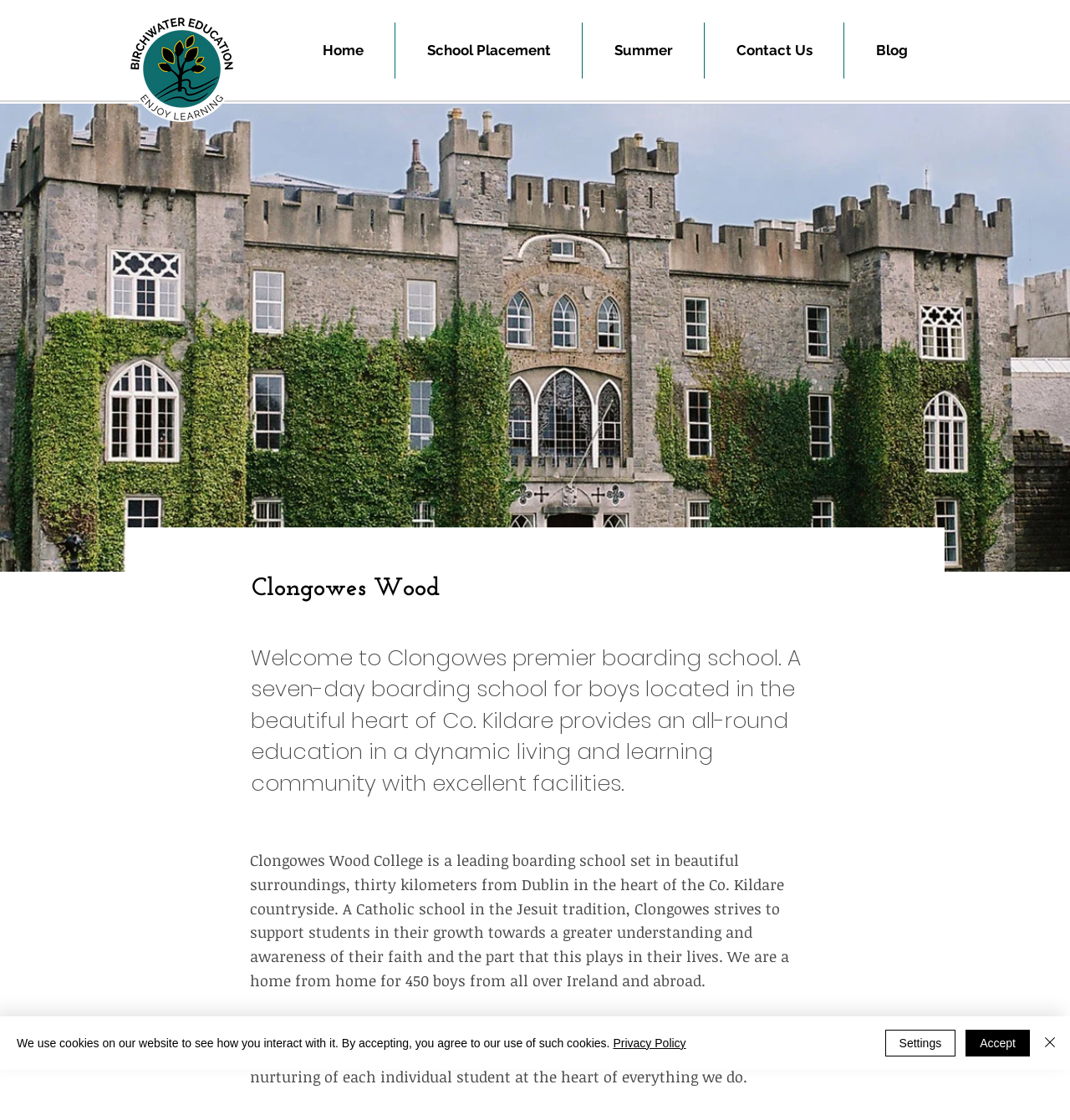Please identify the bounding box coordinates of the region to click in order to complete the task: "Contact us". The coordinates must be four float numbers between 0 and 1, specified as [left, top, right, bottom].

None